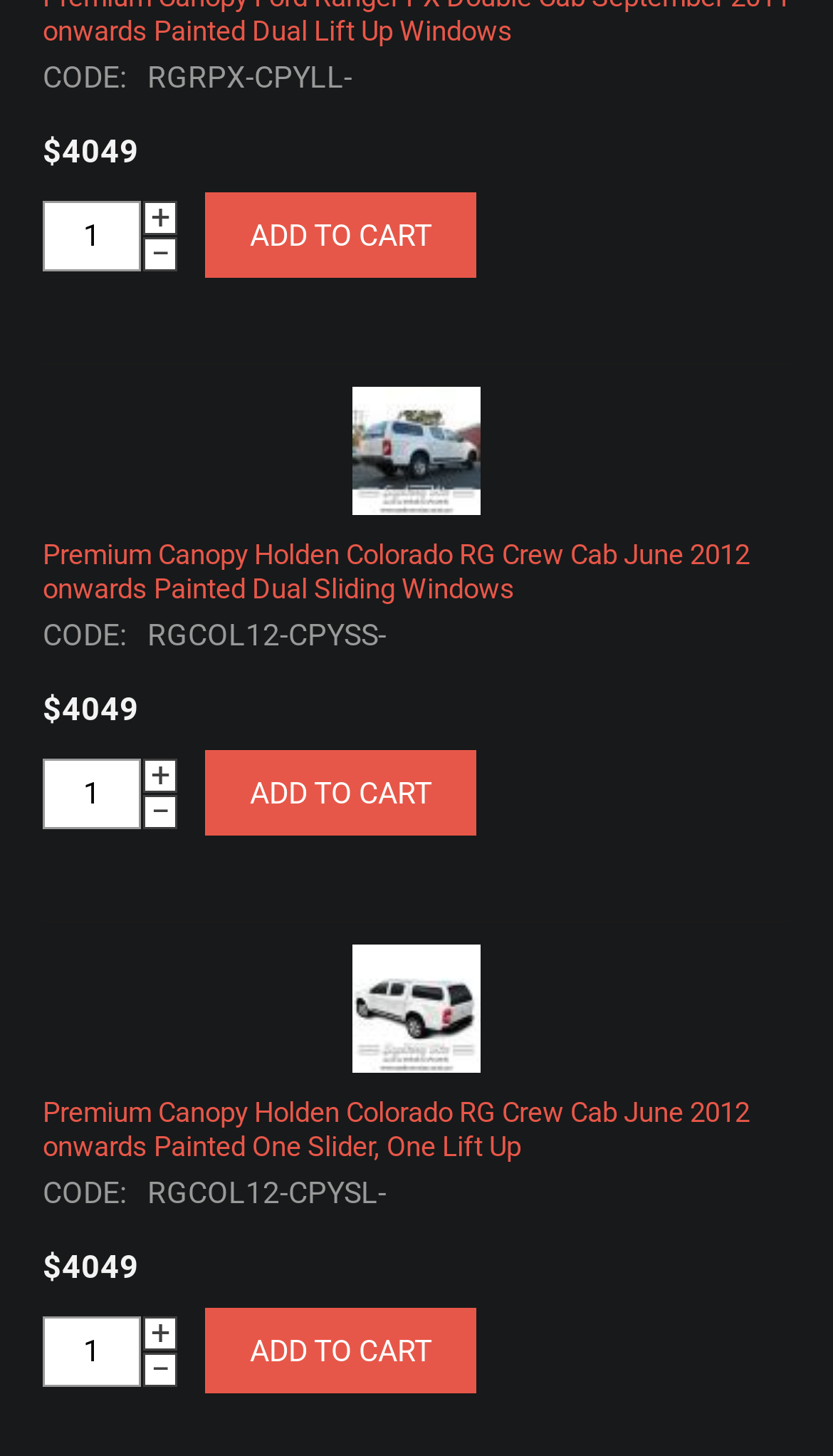Identify the bounding box coordinates of the region that needs to be clicked to carry out this instruction: "Enter code". Provide these coordinates as four float numbers ranging from 0 to 1, i.e., [left, top, right, bottom].

[0.051, 0.137, 0.169, 0.186]